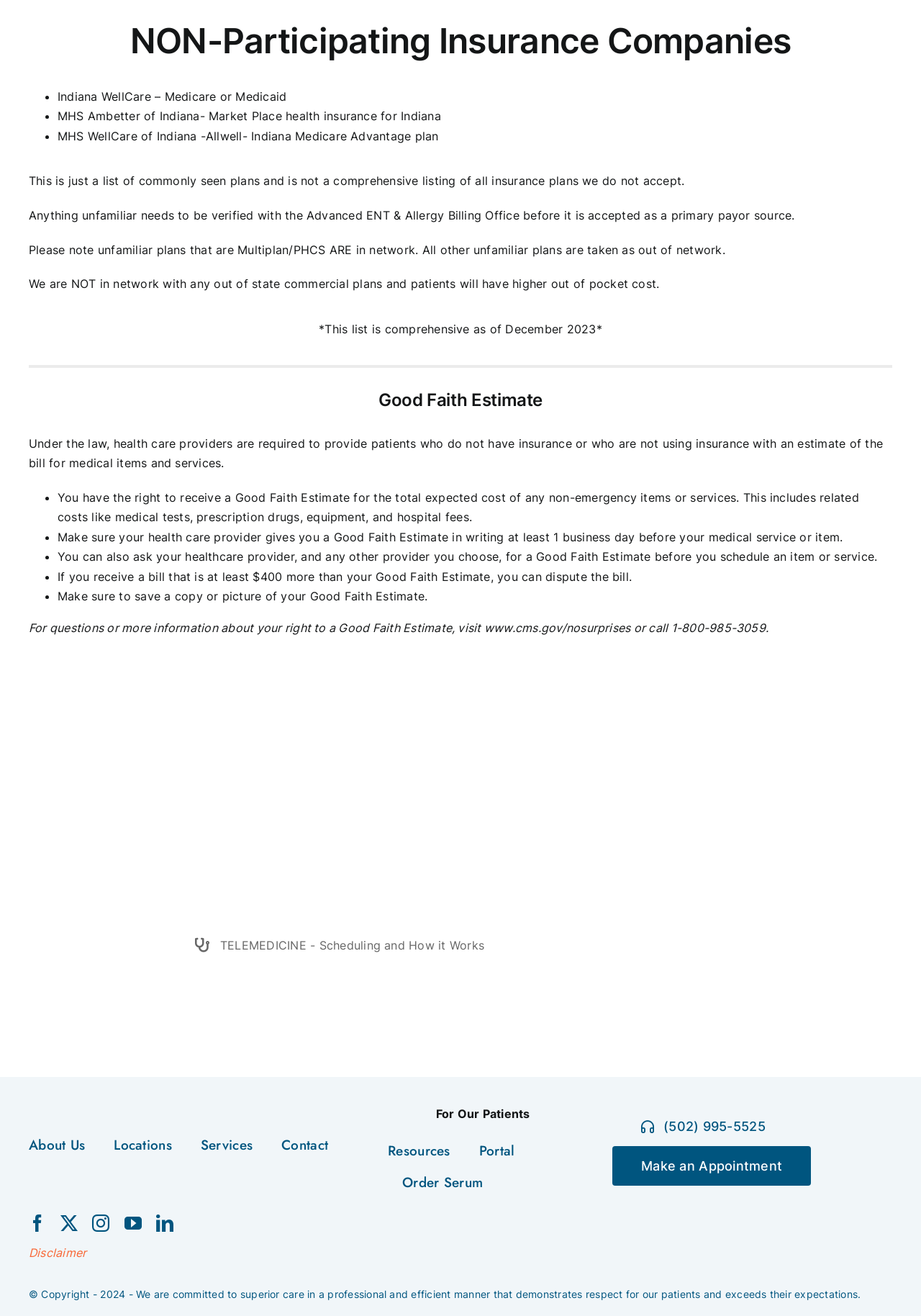What type of insurance plans are not accepted?
Please answer the question with a detailed response using the information from the screenshot.

I found the type of insurance plans that are not accepted by reading the text under the heading 'NON-Participating Insurance Companies', which states that 'We are NOT in network with any out of state commercial plans and patients will have higher out of pocket cost'.